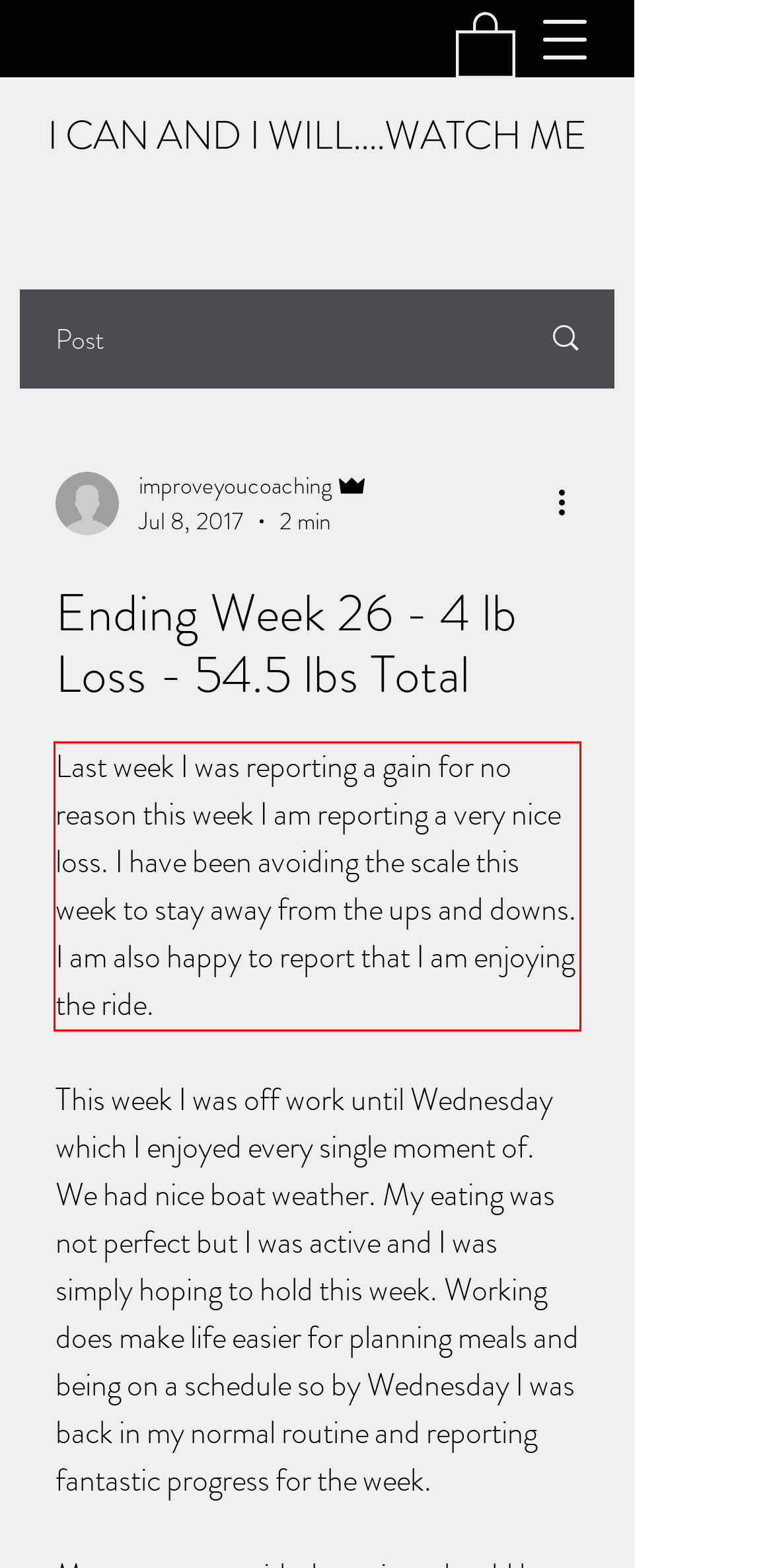Using the provided webpage screenshot, recognize the text content in the area marked by the red bounding box.

Last week I was reporting a gain for no reason this week I am reporting a very nice loss. I have been avoiding the scale this week to stay away from the ups and downs. I am also happy to report that I am enjoying the ride.